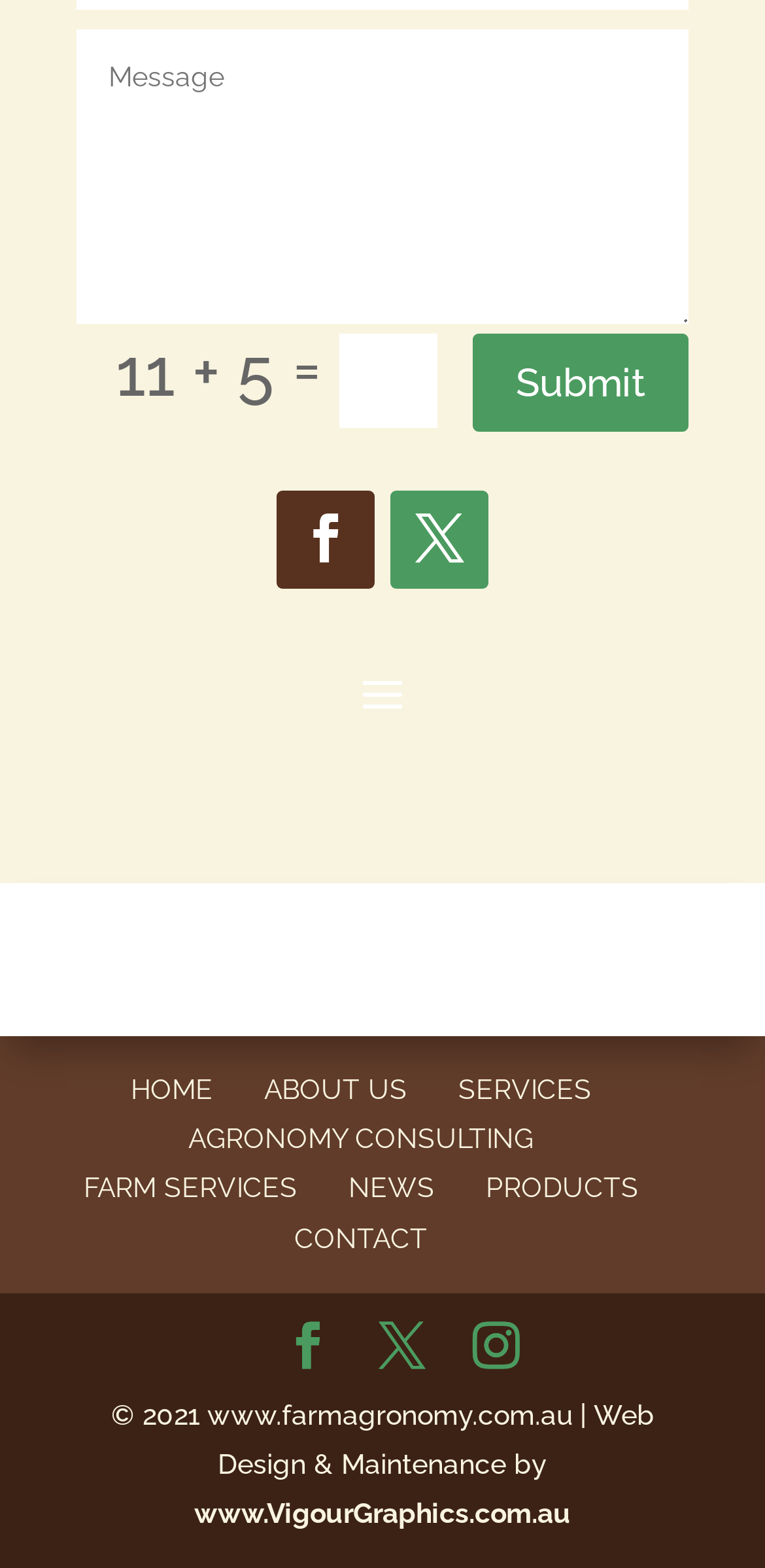Please give a succinct answer using a single word or phrase:
How many textboxes are there?

2